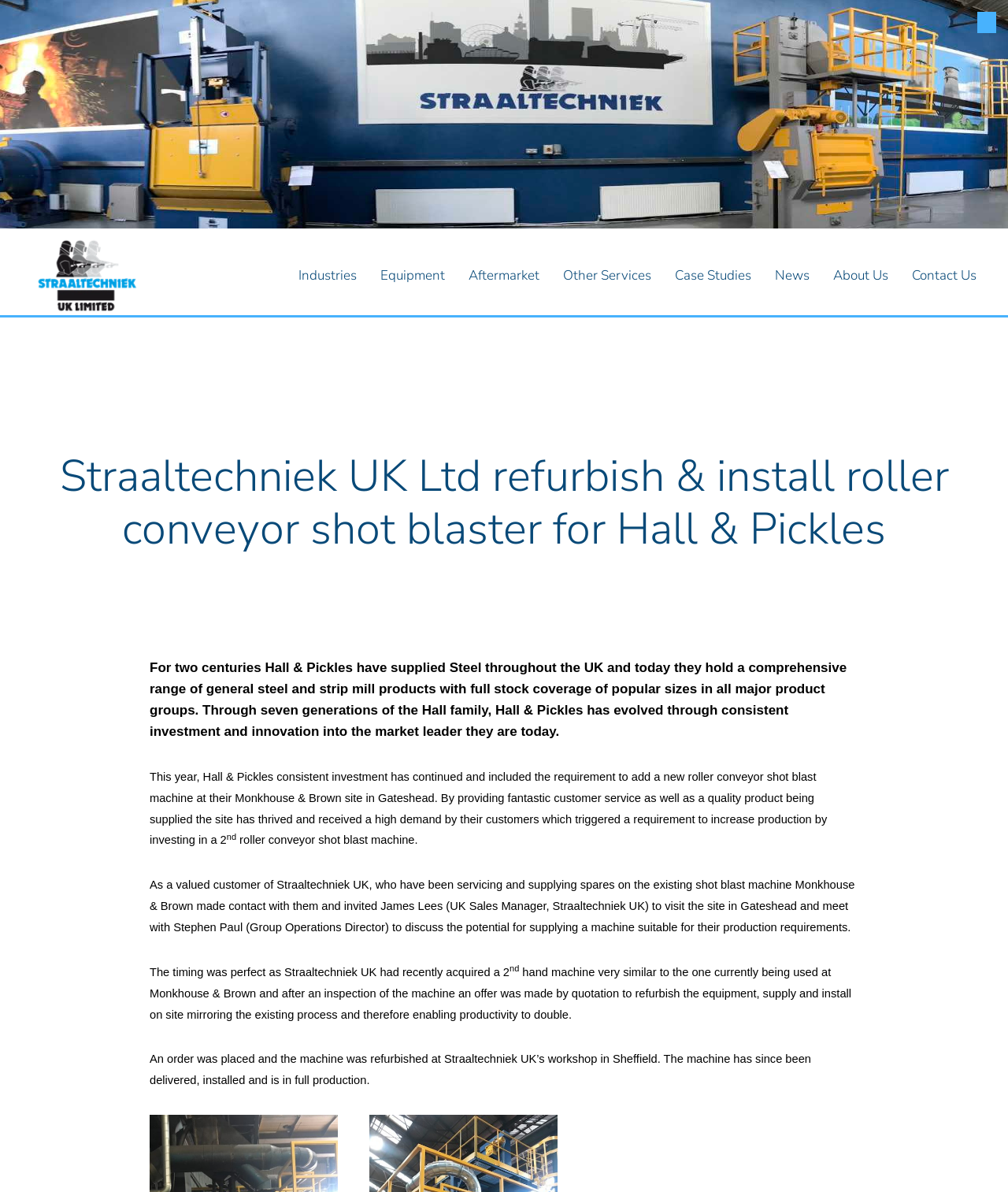Explain the webpage's layout and main content in detail.

The webpage is about Straaltechniek UK Ltd, a company that refurbished and installed a roller conveyor shot blaster for Hall & Pickles. At the top left of the page, there is a link to "Skip to main content" and an image of the Straaltechniek logo. Below the logo, there are five buttons for navigating to different sections of the website: "Industries", "Equipment", "Aftermarket", "Other Services", and "Case Studies", "News", "About Us", and "Contact Us".

The main content of the page is divided into two sections. The first section has a heading that reads "Straaltechniek UK Ltd refurbish & install roller conveyor shot blaster for Hall & Pickles". Below the heading, there is a paragraph of text that describes Hall & Pickles' history and their comprehensive range of steel products.

The second section of the main content describes how Hall & Pickles invested in a new roller conveyor shot blast machine at their Monkhouse & Brown site in Gateshead. The text explains how Straaltechniek UK Ltd was contacted to supply the machine, and how they refurbished and installed it on site. The text also mentions that the machine is now in full production.

Throughout the page, there are no images other than the Straaltechniek logo at the top. The text is organized into paragraphs and headings, making it easy to read and follow.